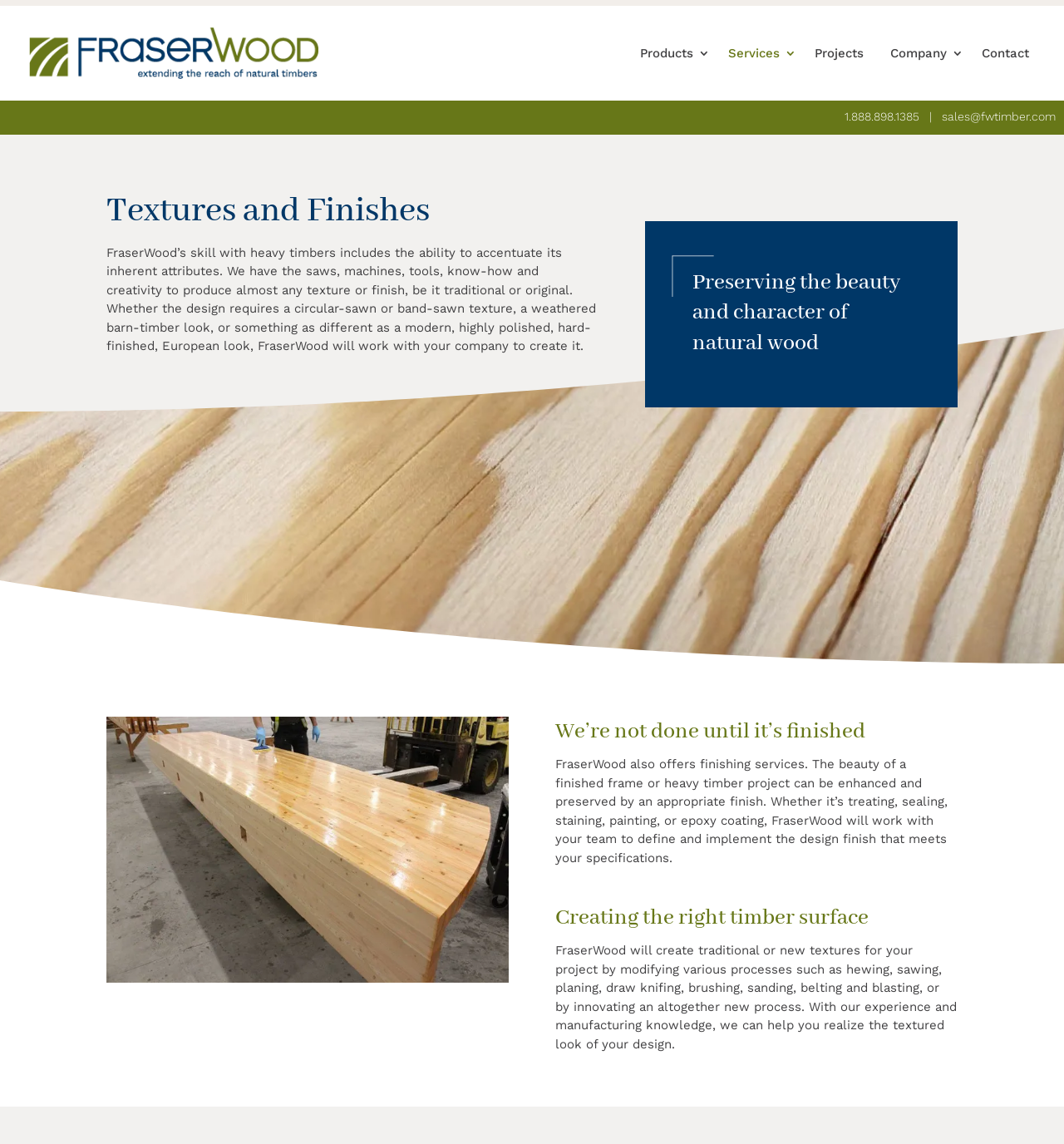Give a one-word or short phrase answer to this question: 
What services does FraserWood offer?

Finishing services